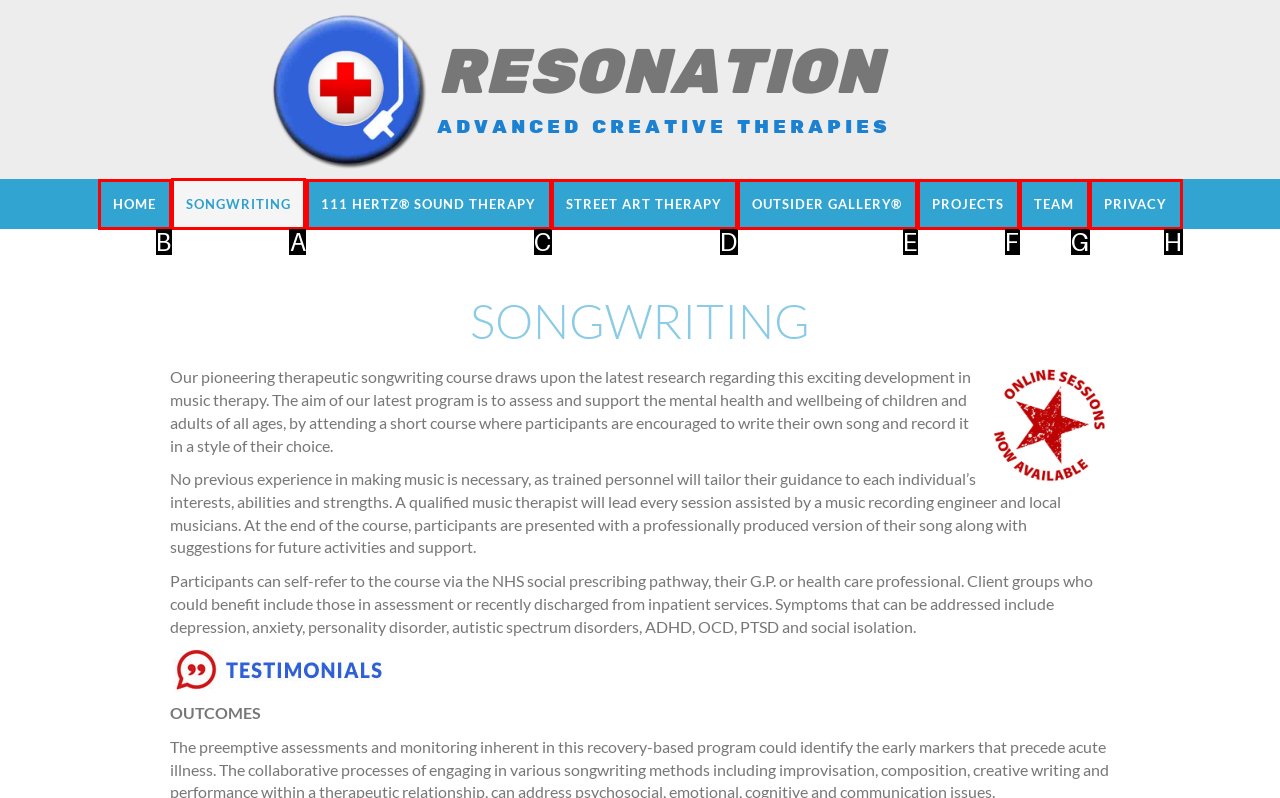To complete the instruction: Click the SONGWRITING link, which HTML element should be clicked?
Respond with the option's letter from the provided choices.

A